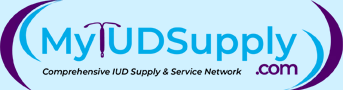What is the color of the text in the logo?
Respond to the question with a single word or phrase according to the image.

Vibrant blue